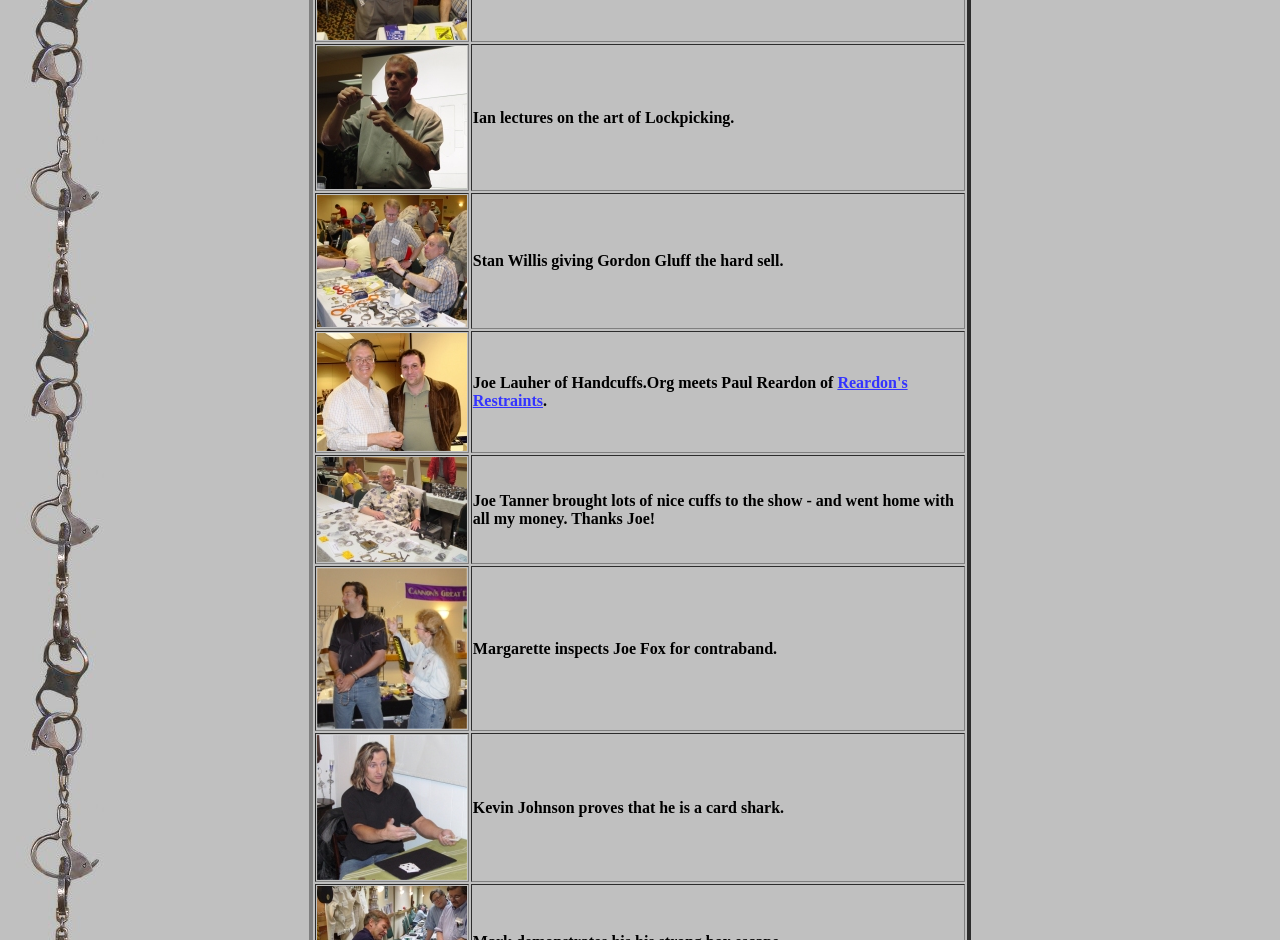How many images are there in the third row?
Refer to the image and give a detailed response to the question.

I examined the third row element with ID 75 and found two image elements with IDs 230 and 228, which are children of the link elements in the row. Therefore, there are 2 images in the third row.